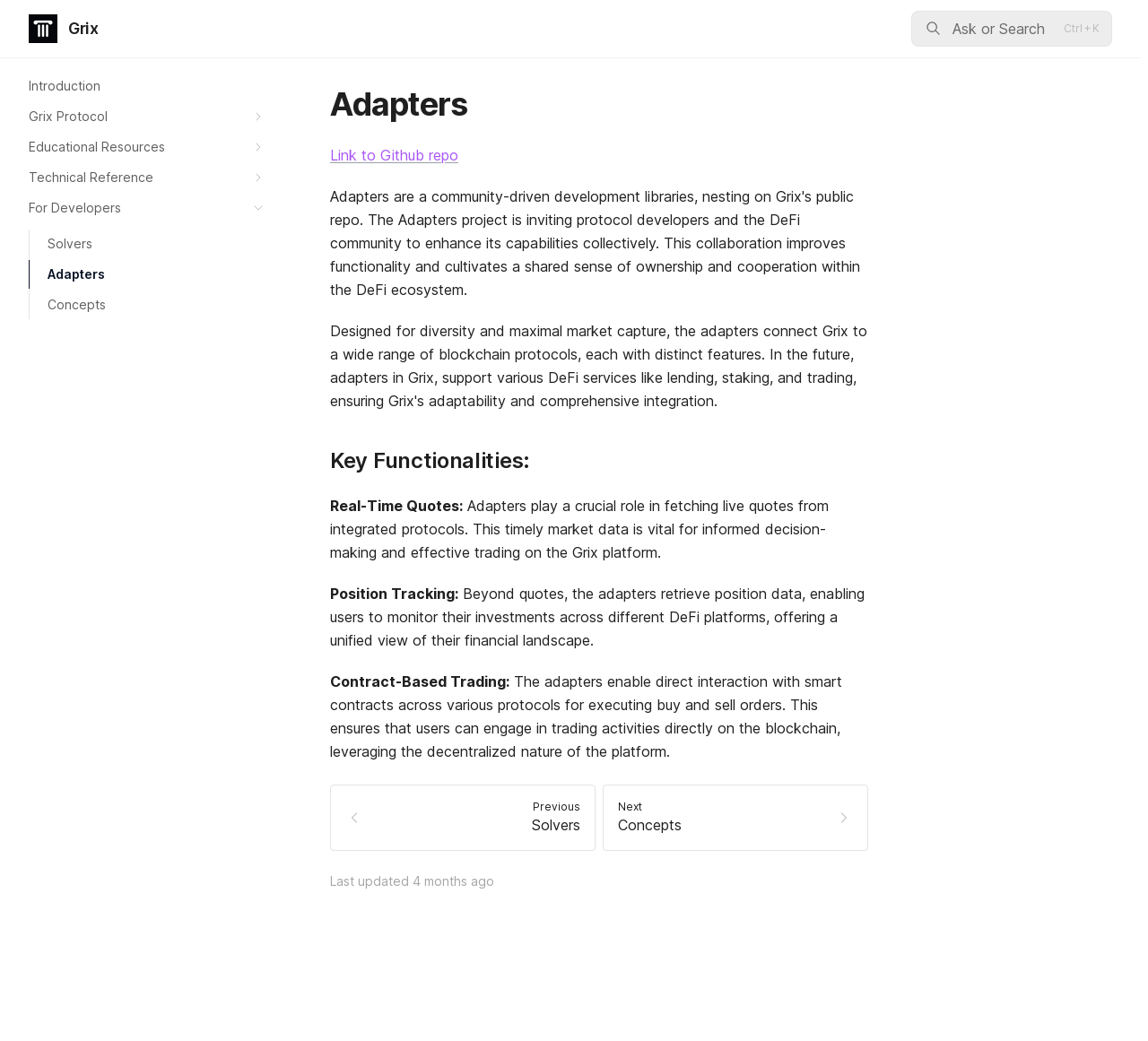Give a concise answer using one word or a phrase to the following question:
What is the relationship between the links 'Solvers' and 'Adapters' on the webpage?

They are related categories